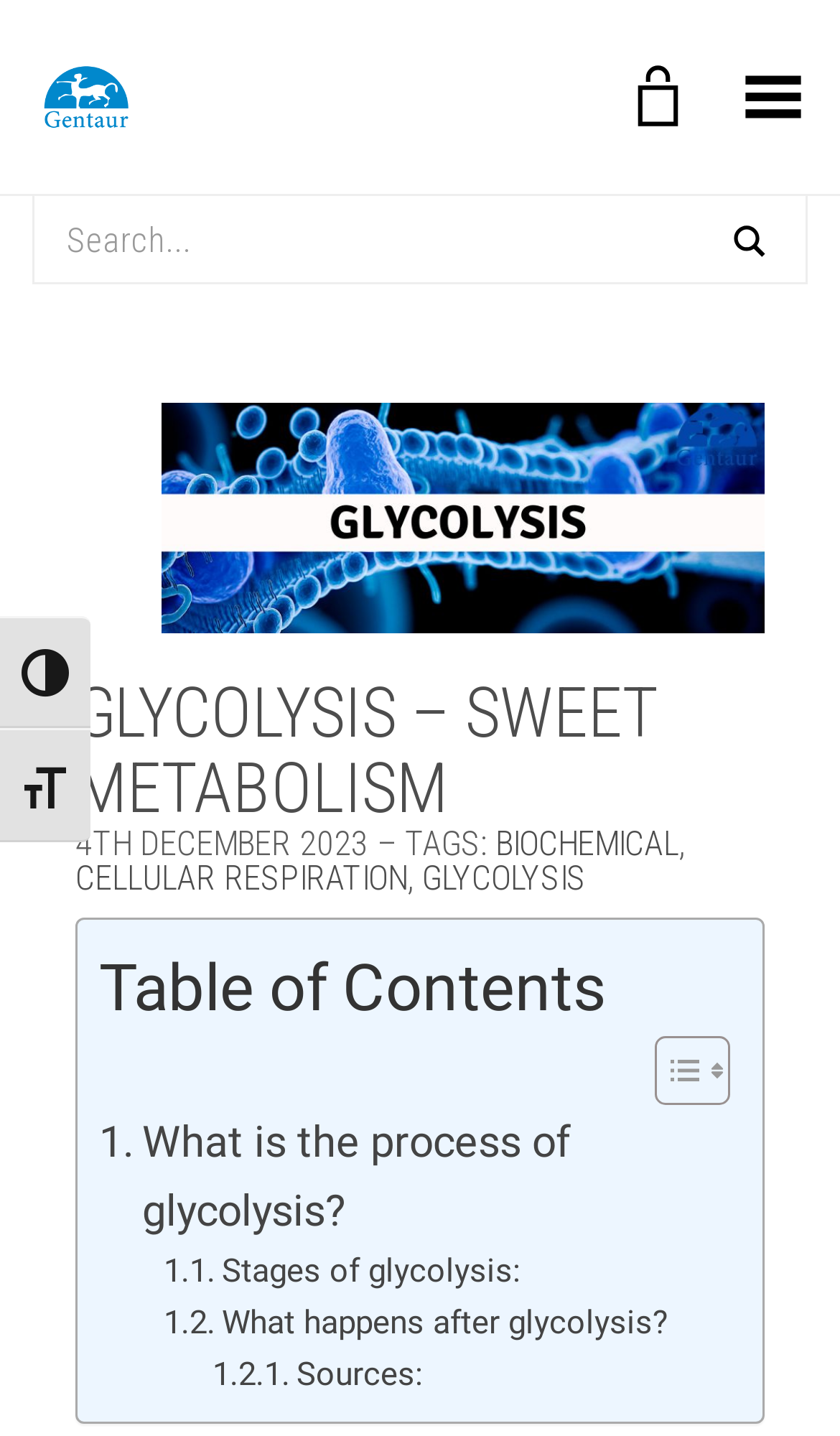What is the process discussed in this article?
Ensure your answer is thorough and detailed.

The article's title 'Glycolysis – sweet metabolism' and the content of the webpage suggest that the process being discussed is glycolysis, which is a biochemical process.